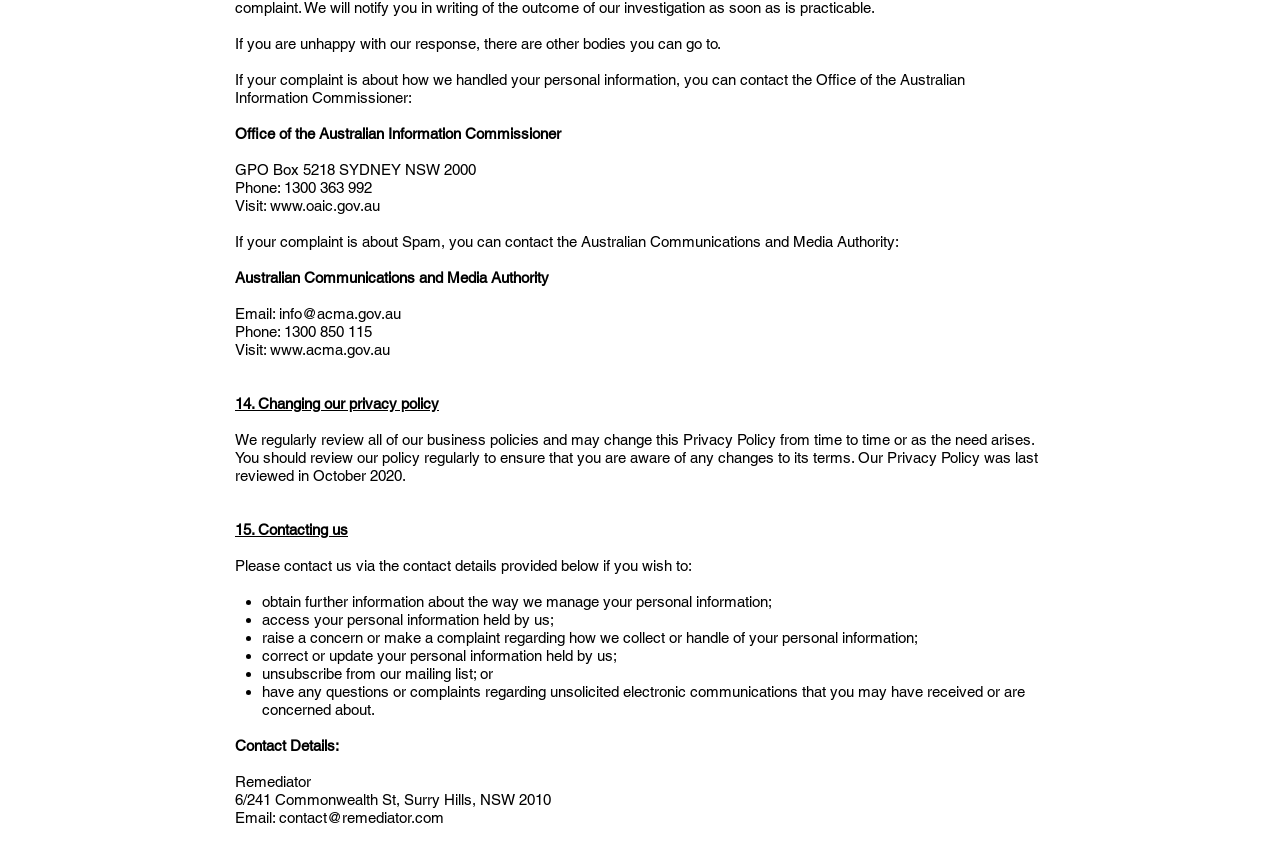What is the last reviewed date of the Privacy Policy?
From the screenshot, provide a brief answer in one word or phrase.

October 2020